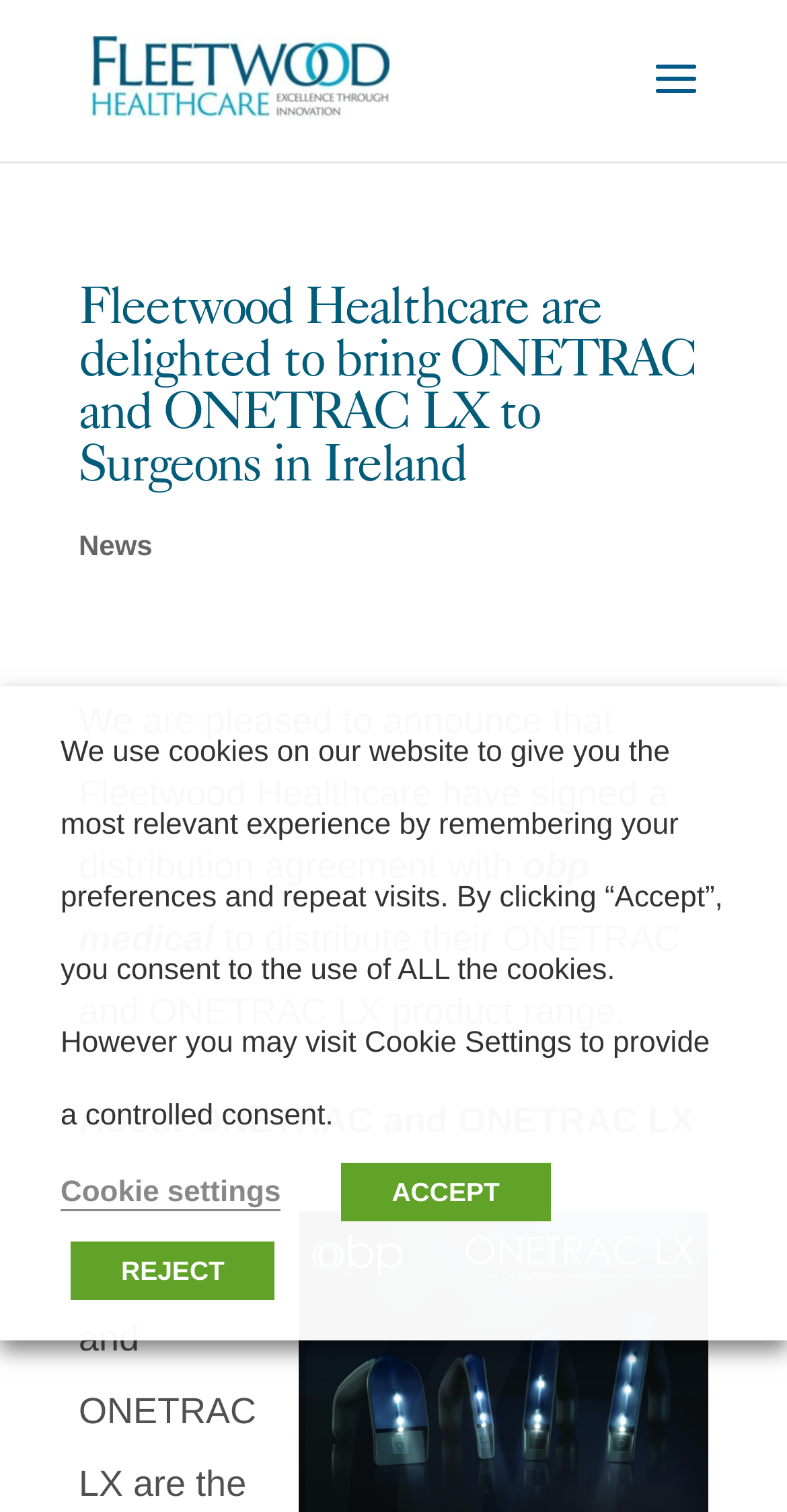What is the product range being distributed?
Based on the screenshot, answer the question with a single word or phrase.

ONETRAC and ONETRAC LX